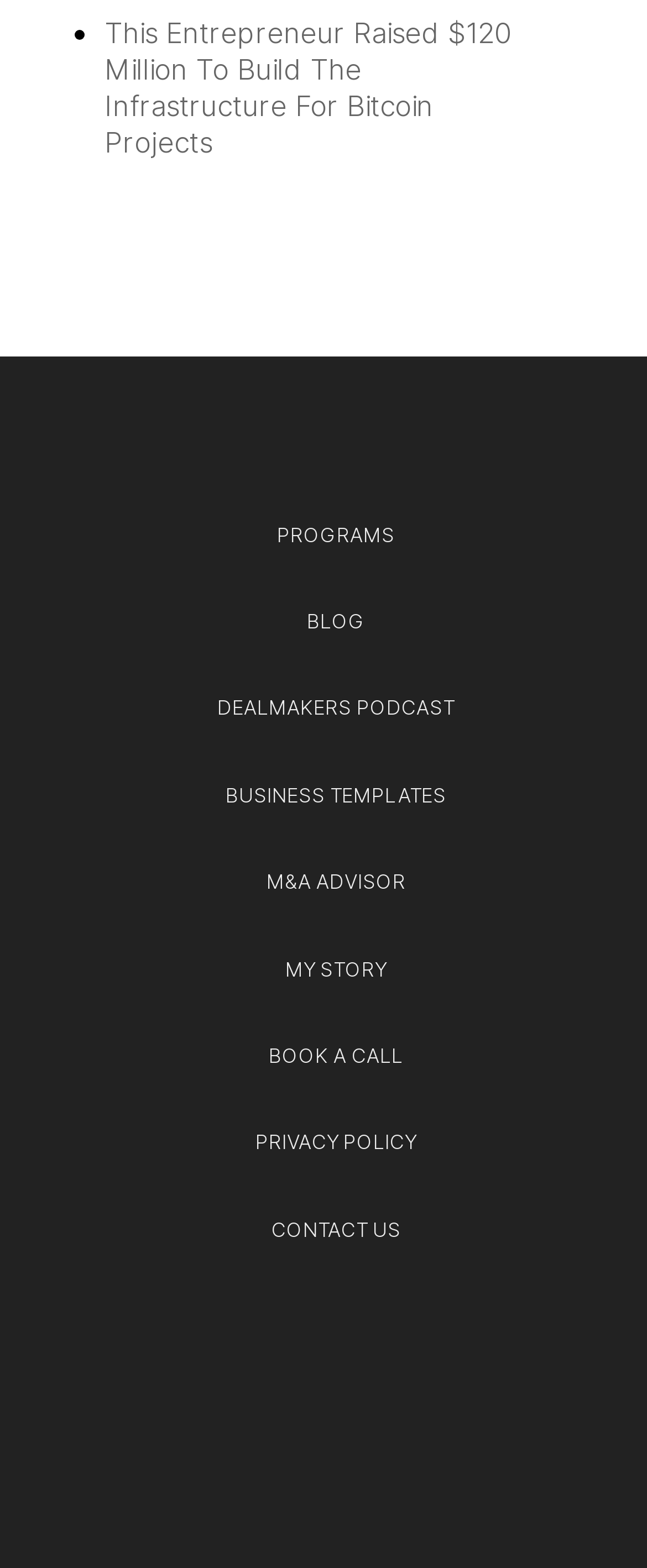Please locate the bounding box coordinates of the element that should be clicked to achieve the given instruction: "View the business templates".

[0.349, 0.499, 0.69, 0.515]